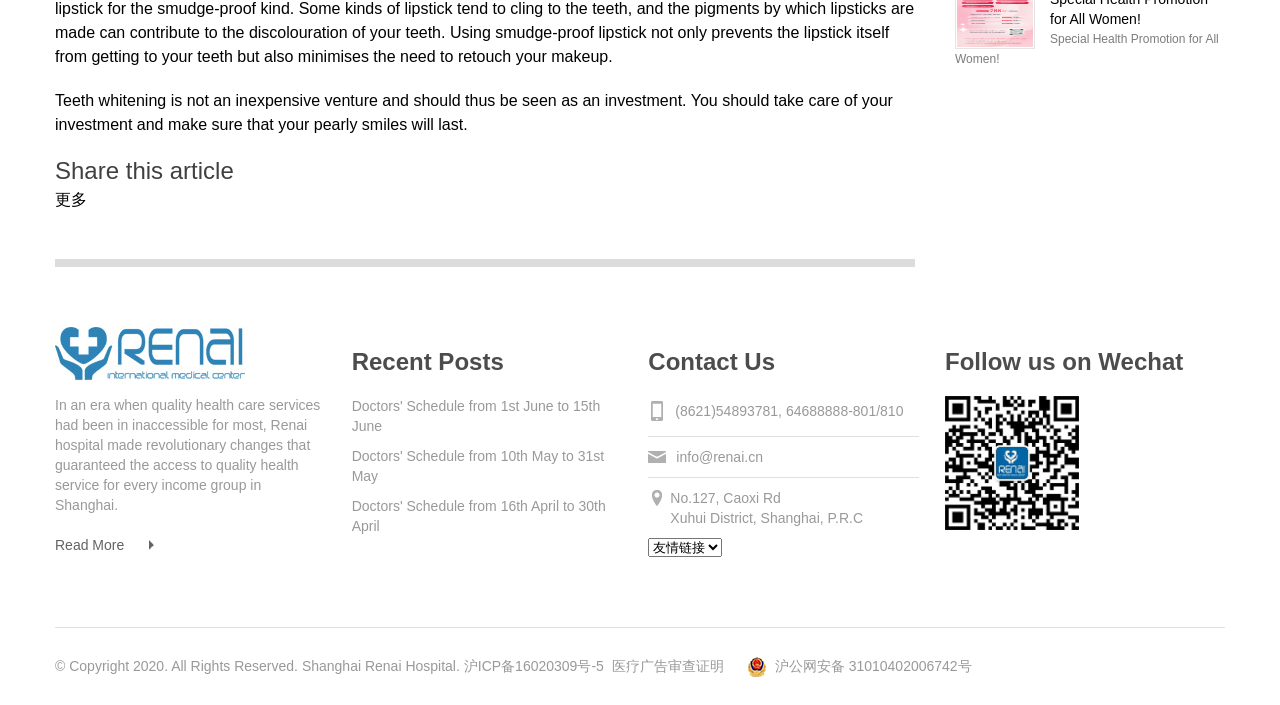Answer the question with a brief word or phrase:
What is the hospital's contact phone number?

(8621)54893781, 64688888-801/810